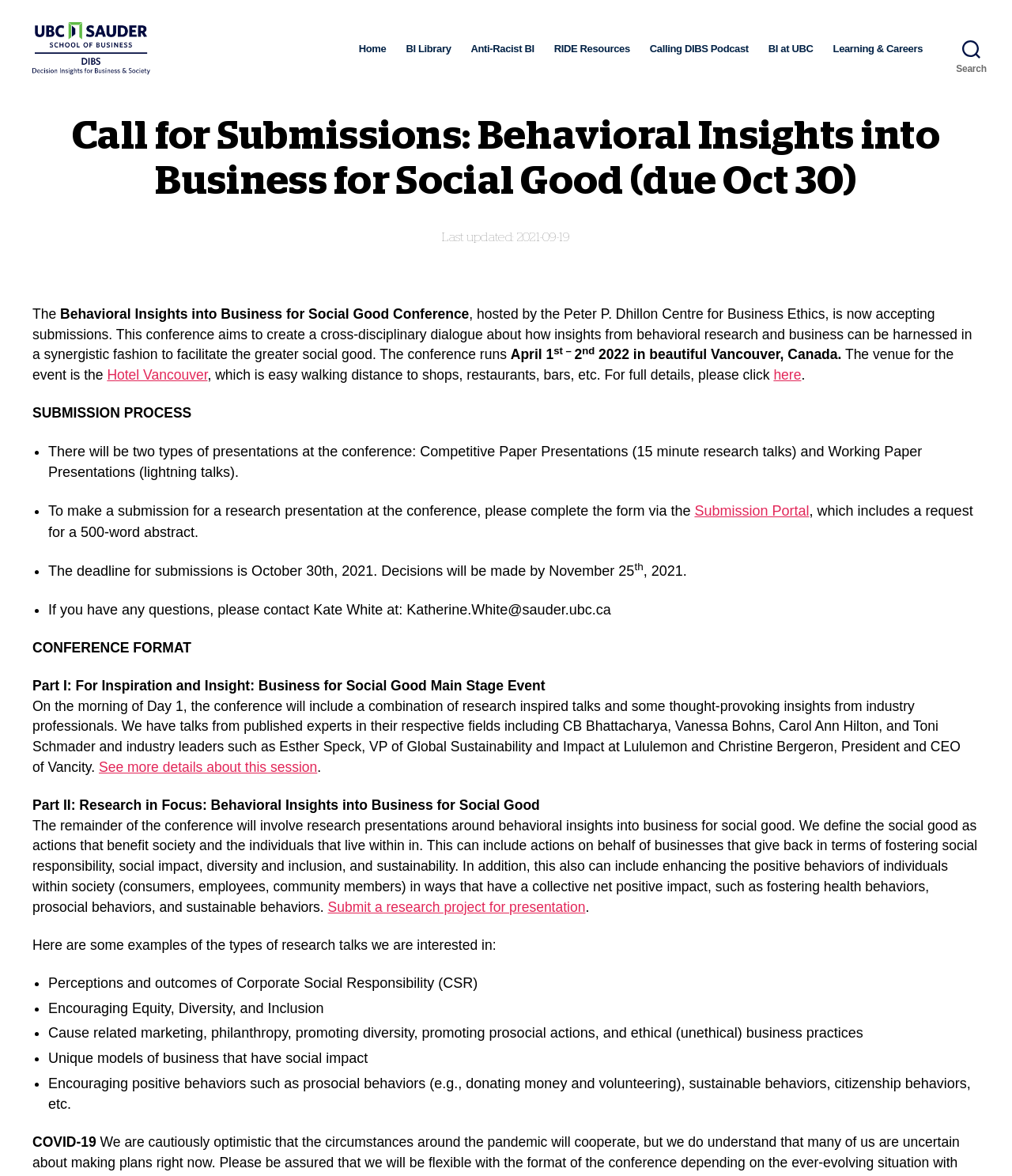Please determine the bounding box coordinates of the element to click on in order to accomplish the following task: "Search for something". Ensure the coordinates are four float numbers ranging from 0 to 1, i.e., [left, top, right, bottom].

[0.92, 0.034, 1.0, 0.064]